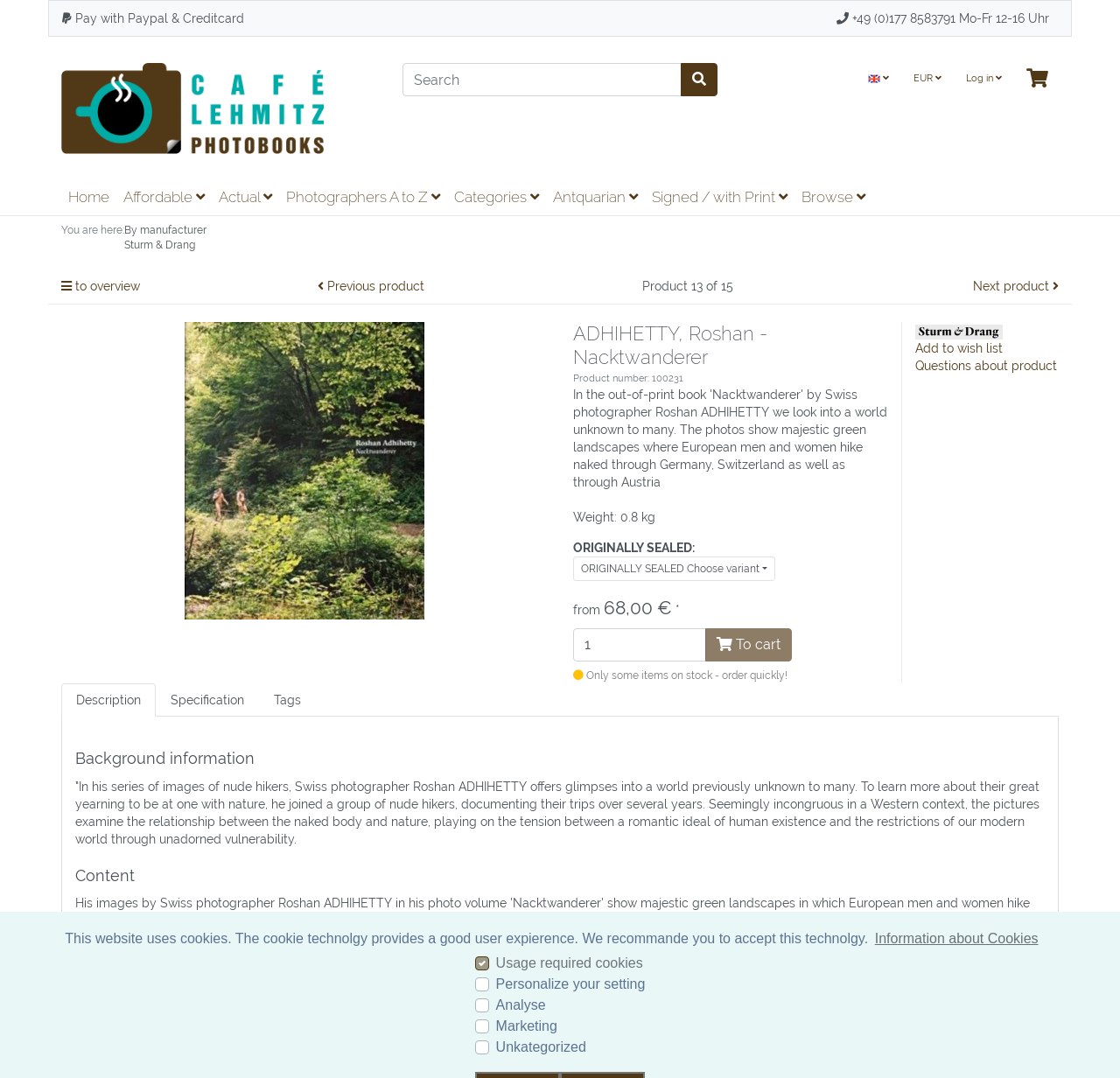What is the name of the photographer?
Provide a thorough and detailed answer to the question.

The name of the photographer can be found in the heading 'ADHIHETTY, Roshan - Nacktwanderer' and also in the text 'About Swiss photographer Roshan ADHIHETTY'.